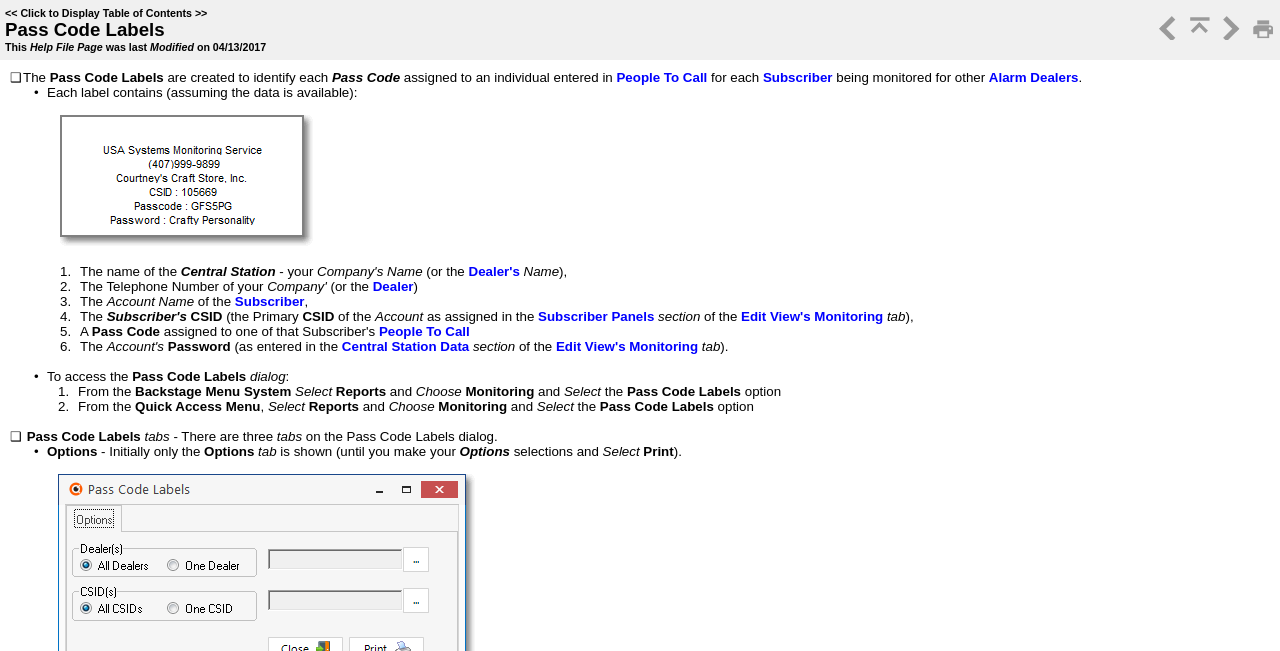Locate the bounding box coordinates of the element that needs to be clicked to carry out the instruction: "Go to Previous Topic". The coordinates should be given as four float numbers ranging from 0 to 1, i.e., [left, top, right, bottom].

[0.9, 0.043, 0.922, 0.066]